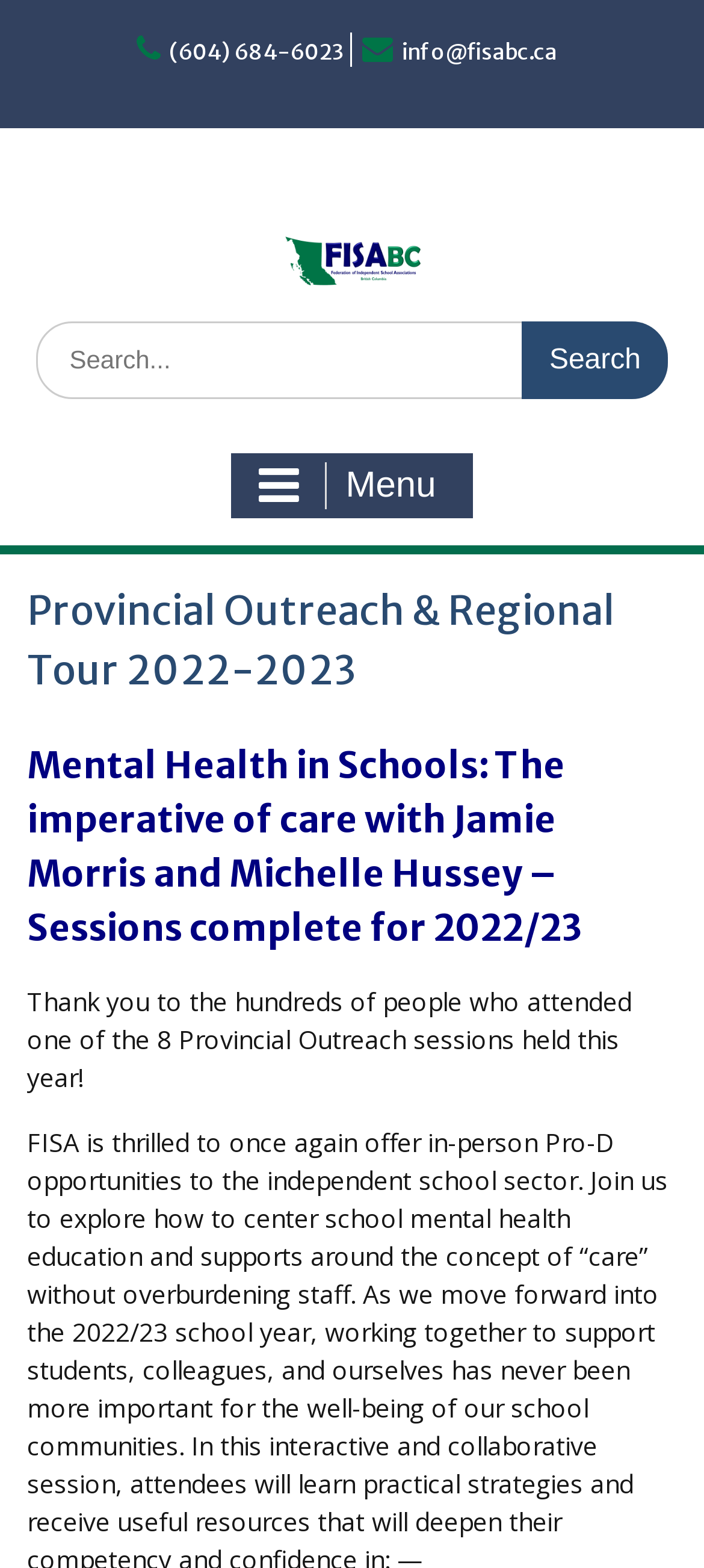Can you determine the main header of this webpage?

Provincial Outreach & Regional Tour 2022-2023